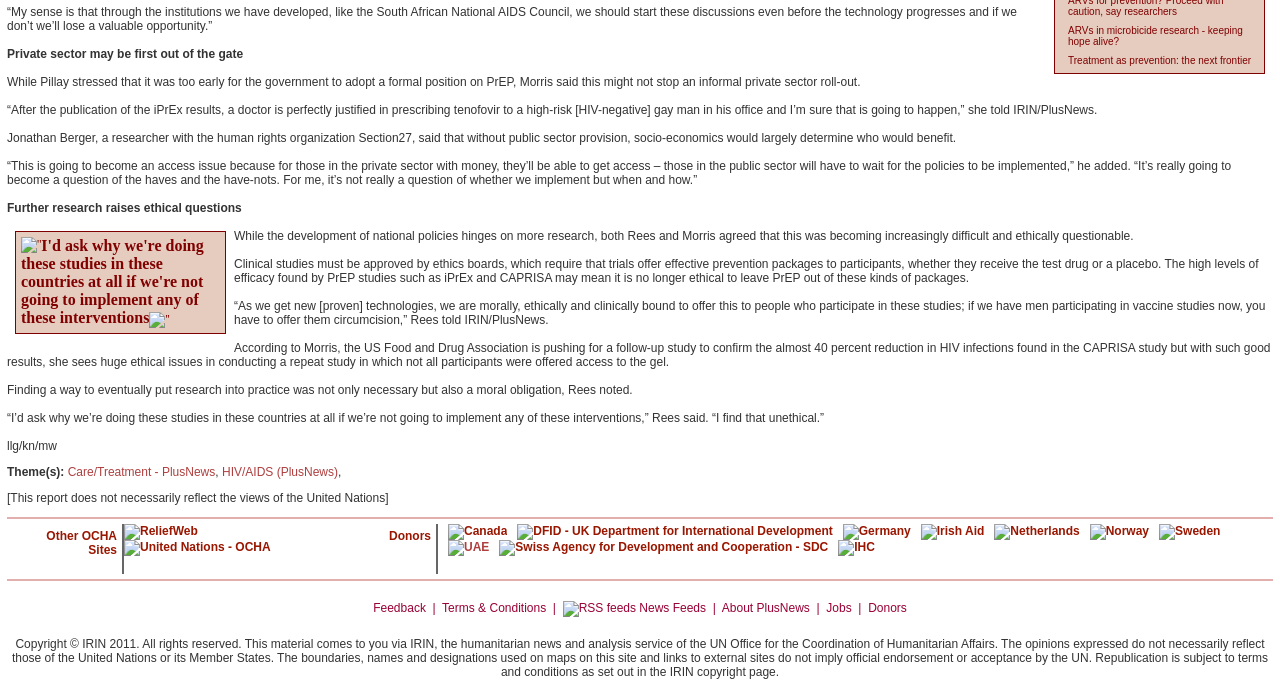Based on the element description HIV/AIDS (PlusNews), identify the bounding box of the UI element in the given webpage screenshot. The coordinates should be in the format (top-left x, top-left y, bottom-right x, bottom-right y) and must be between 0 and 1.

[0.173, 0.678, 0.264, 0.698]